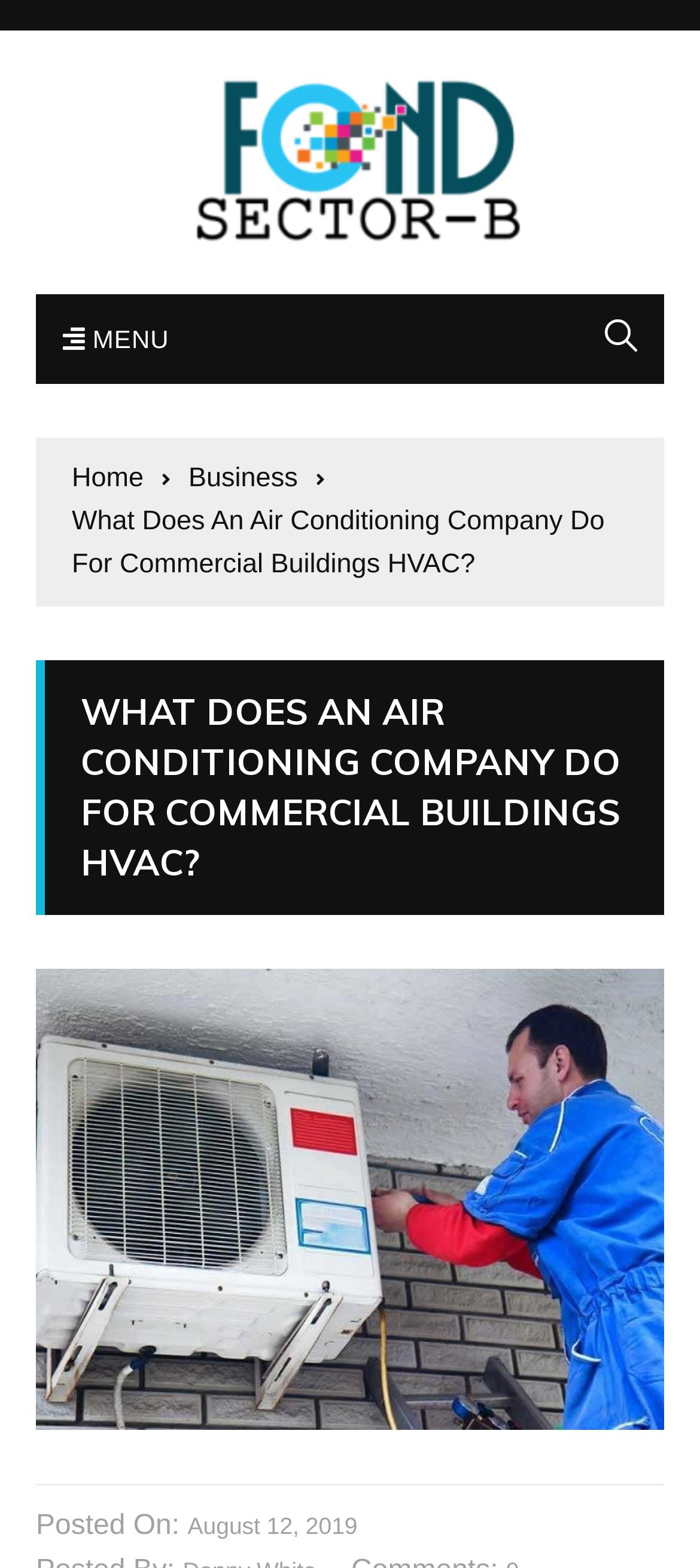When was the article posted?
Refer to the image and provide a one-word or short phrase answer.

August 12, 2019